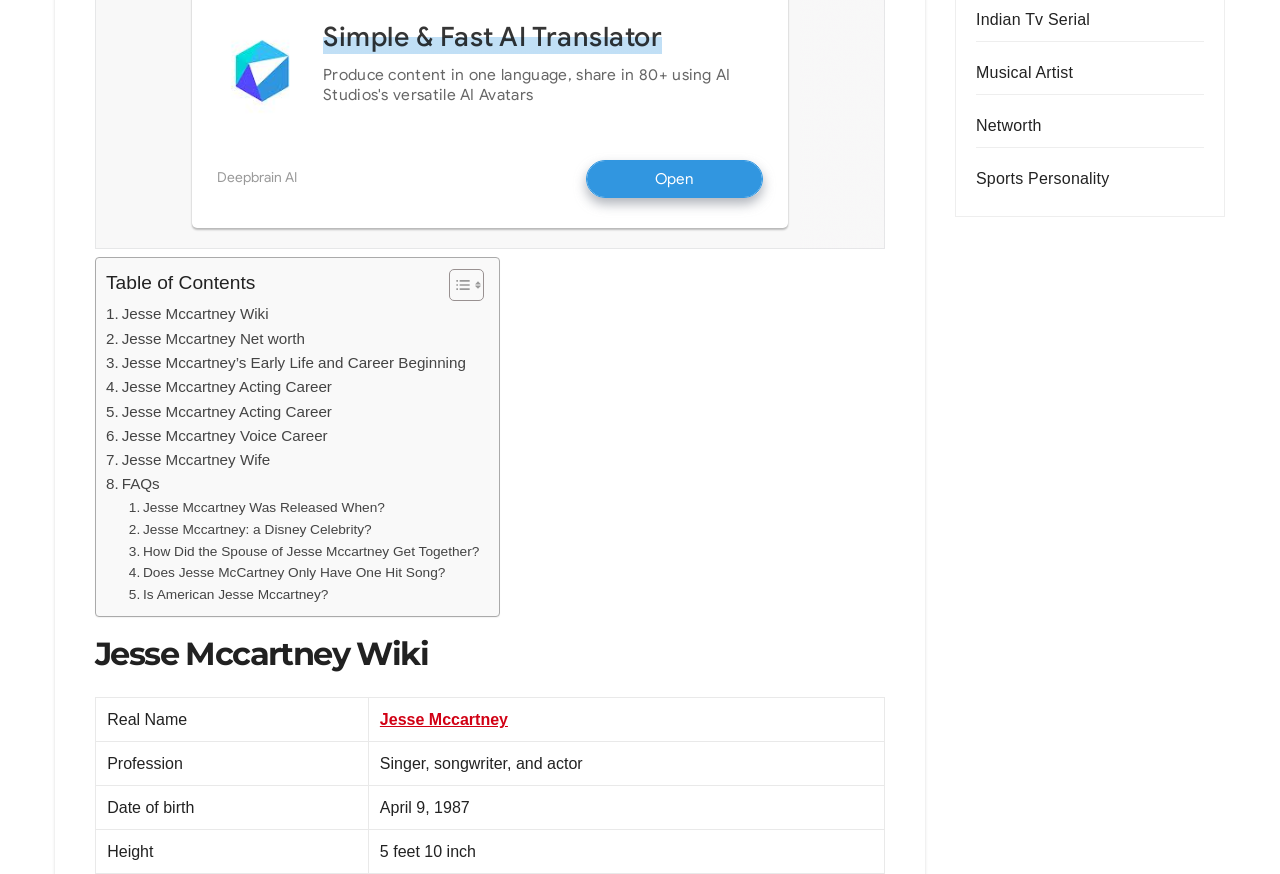What is Jesse McCartney's profession?
Provide a detailed answer to the question, using the image to inform your response.

I found this information in the table with the heading 'Jesse Mccartney Wiki'. The table has rows with labels like 'Real Name', 'Profession', 'Date of birth', etc. In the row with the label 'Profession', the corresponding value is 'Singer, songwriter, and actor'.